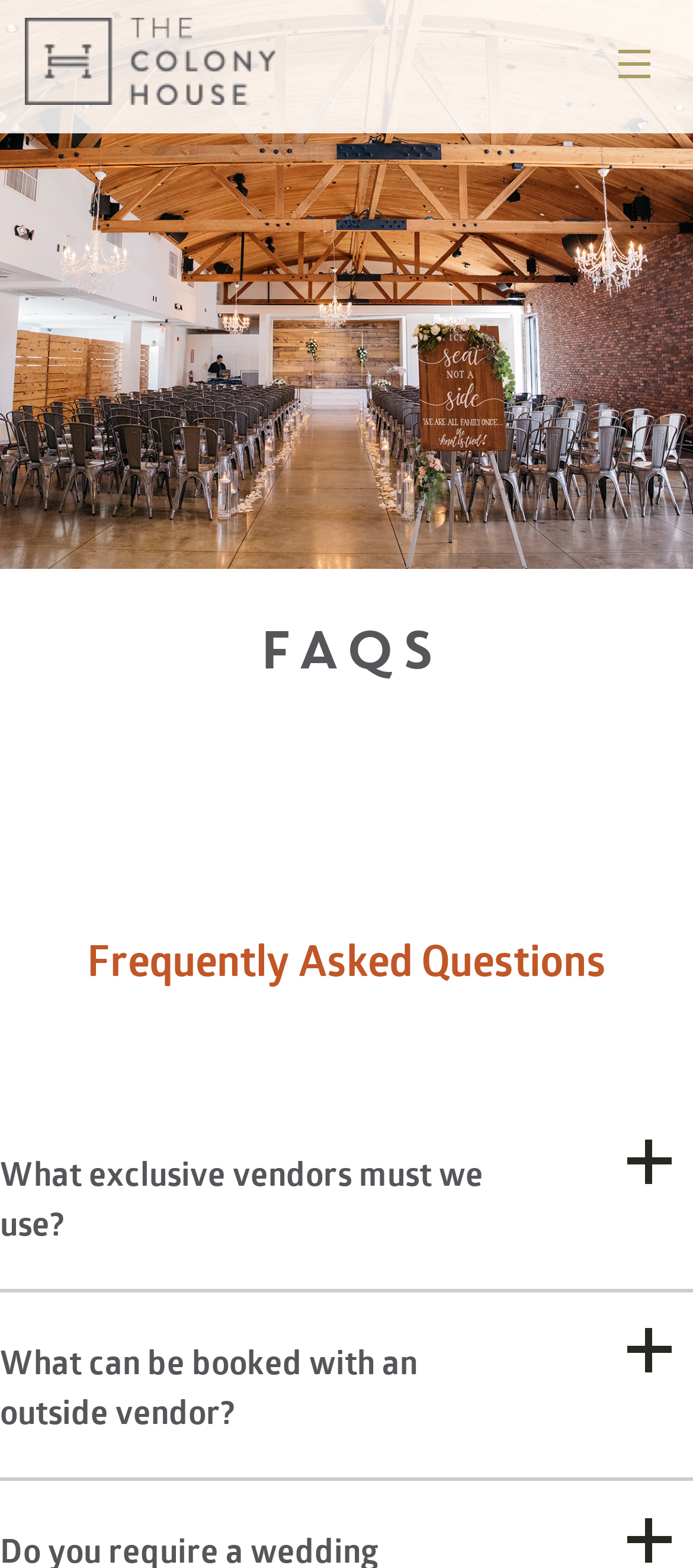Pinpoint the bounding box coordinates for the area that should be clicked to perform the following instruction: "go to venue page".

[0.0, 0.098, 1.0, 0.161]